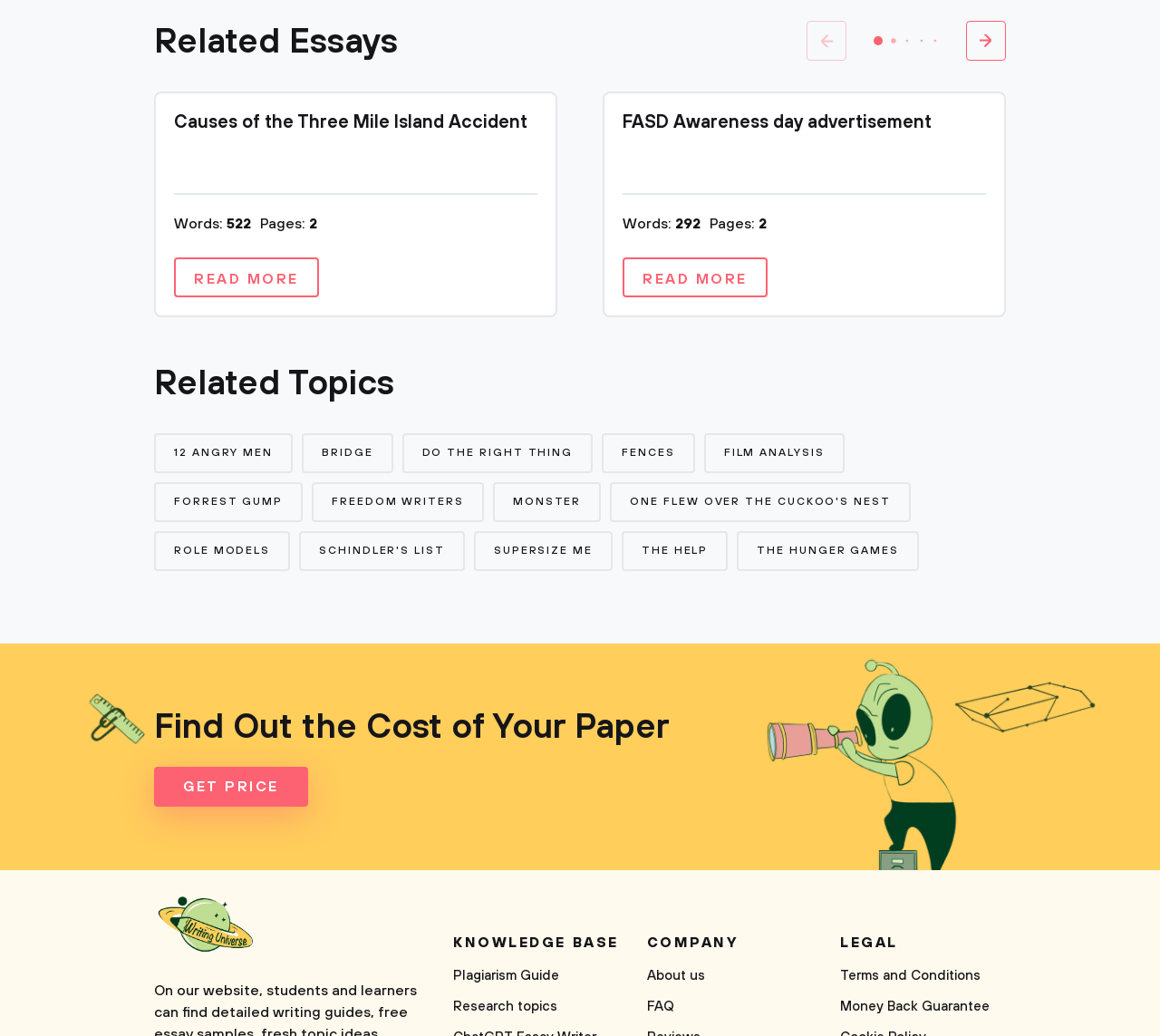Please determine the bounding box coordinates for the element that should be clicked to follow these instructions: "Go to Home".

None